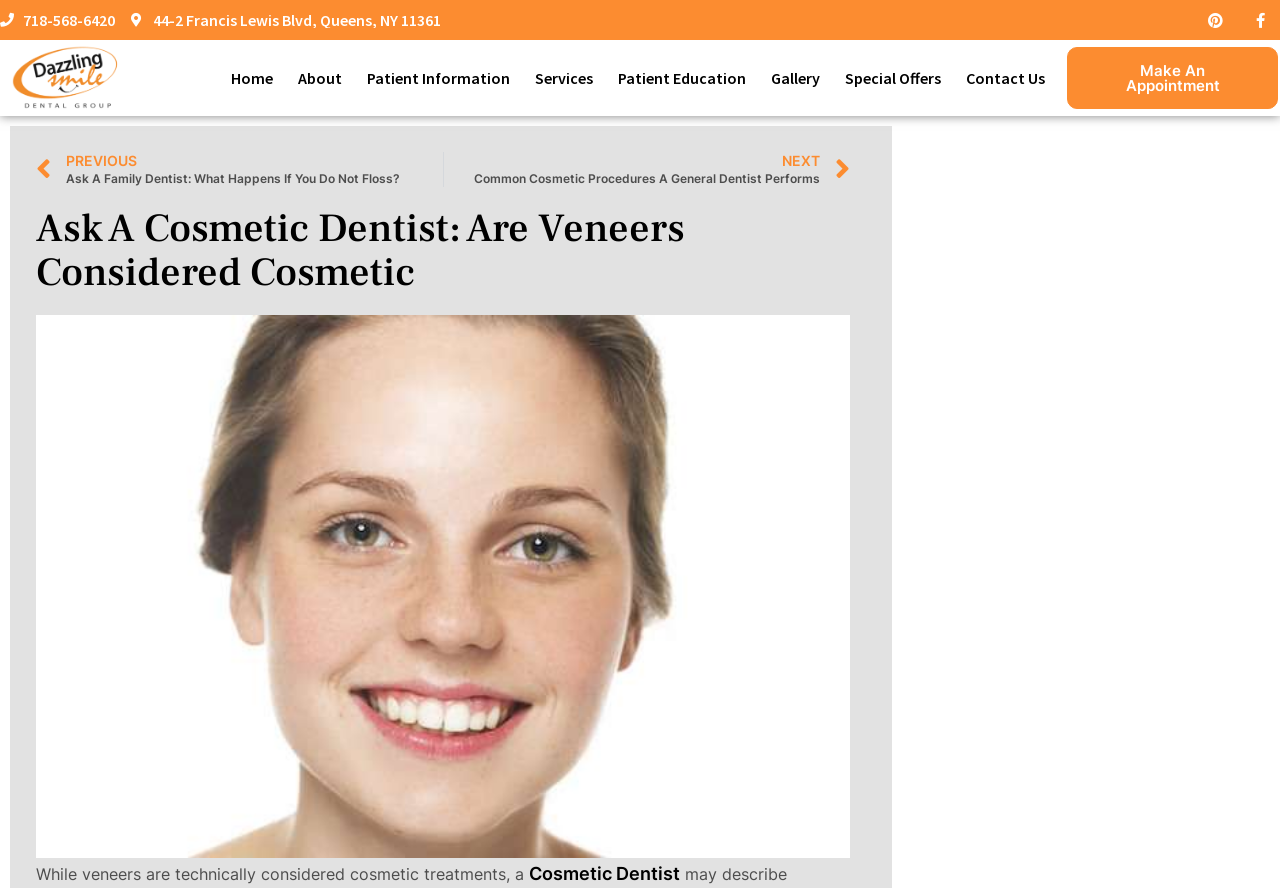What is the phone number of the dental group?
Please provide a single word or phrase as your answer based on the screenshot.

718-568-6420